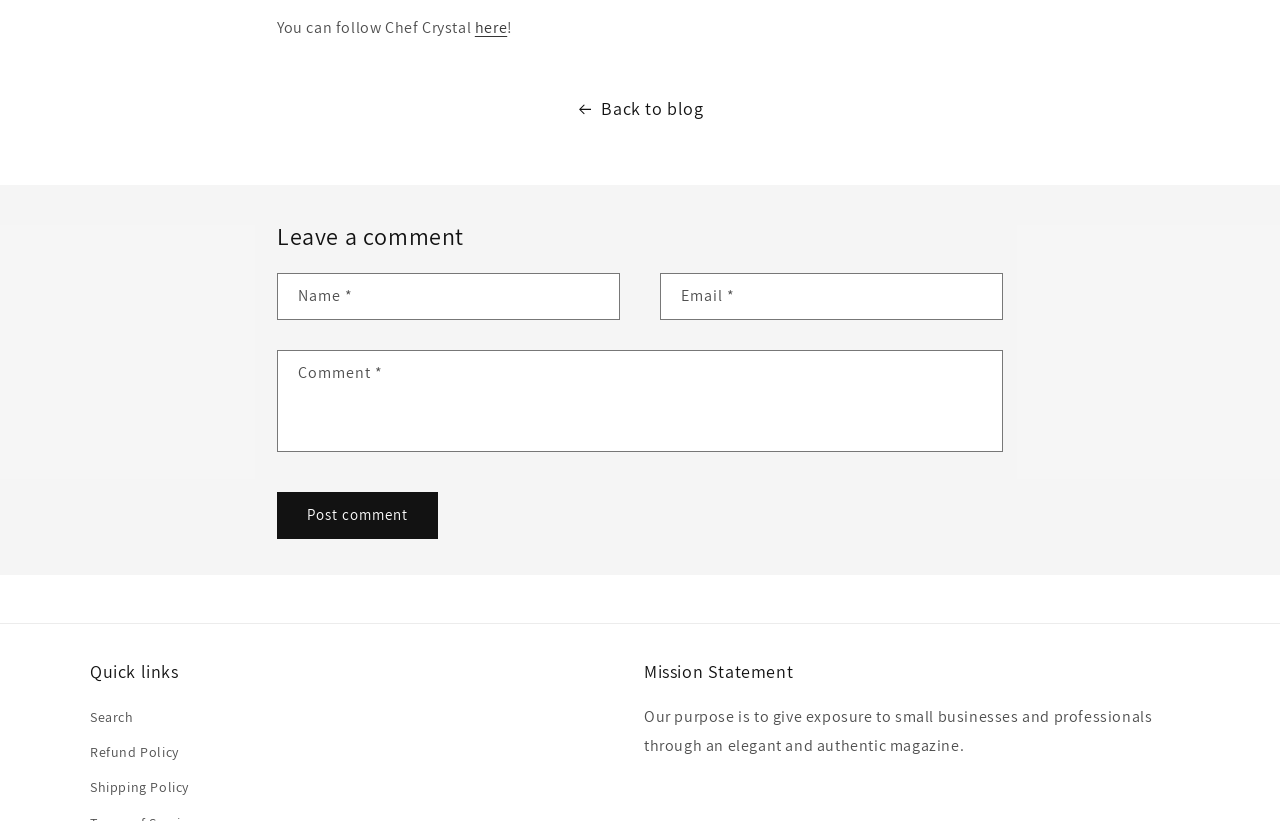Could you provide the bounding box coordinates for the portion of the screen to click to complete this instruction: "Leave a comment"?

[0.216, 0.27, 0.784, 0.308]